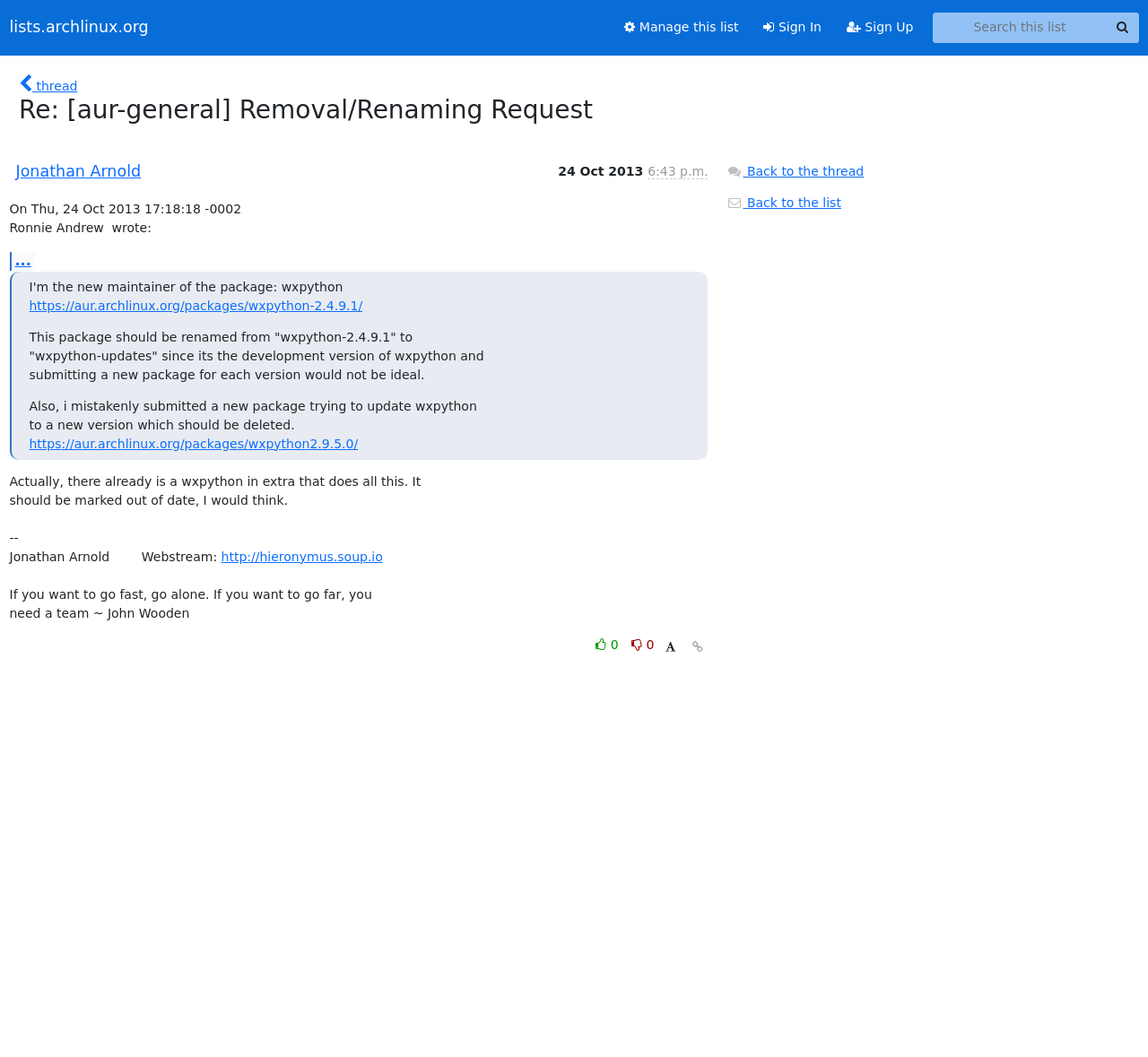Highlight the bounding box coordinates of the element you need to click to perform the following instruction: "Manage this list."

[0.533, 0.011, 0.654, 0.041]